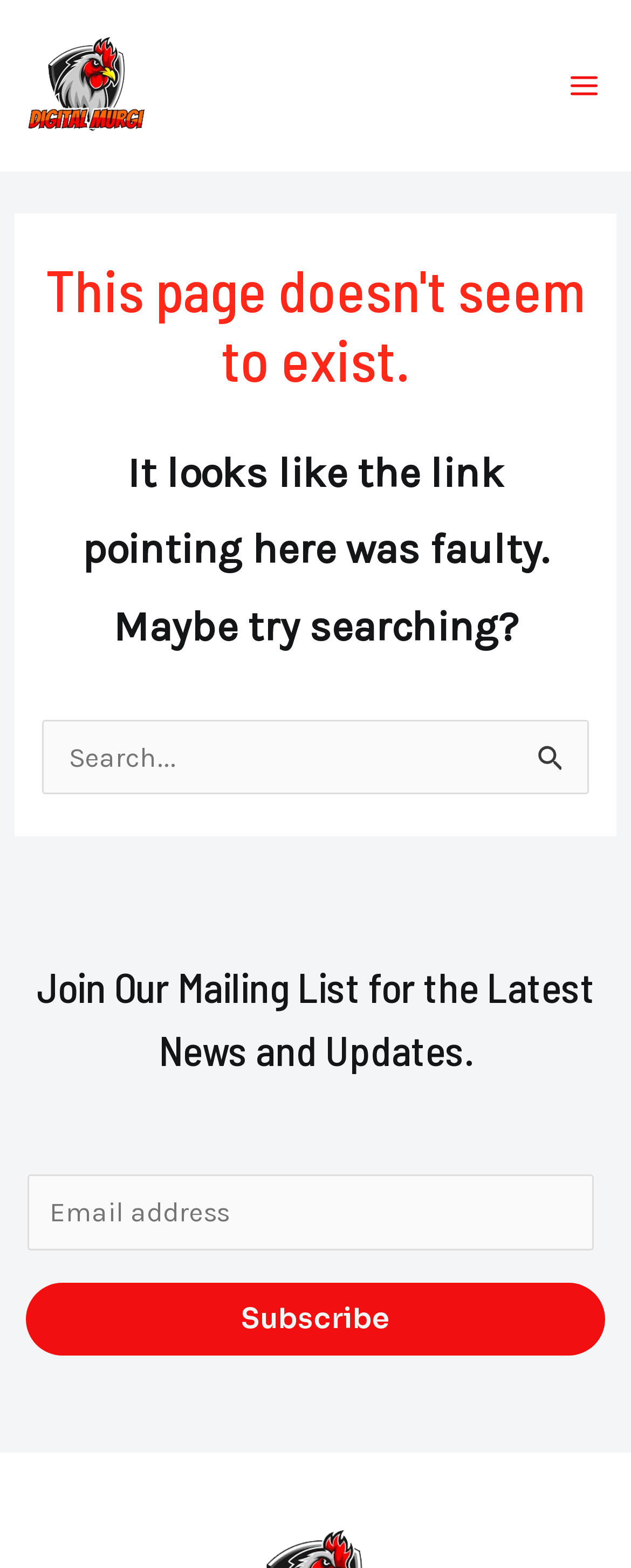Find the bounding box coordinates for the HTML element specified by: "Main Menu".

[0.868, 0.031, 0.985, 0.078]